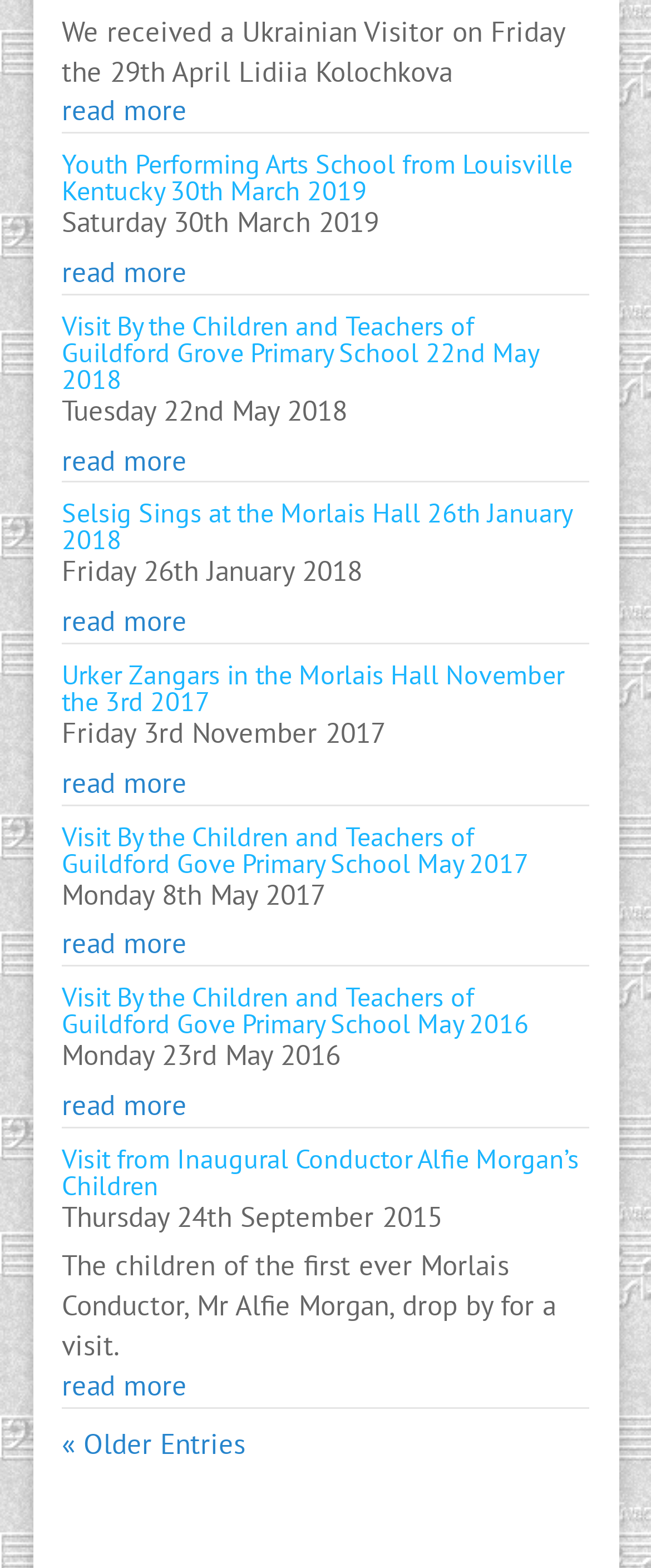Locate the bounding box coordinates of the region to be clicked to comply with the following instruction: "view older entries". The coordinates must be four float numbers between 0 and 1, in the form [left, top, right, bottom].

[0.095, 0.909, 0.377, 0.932]